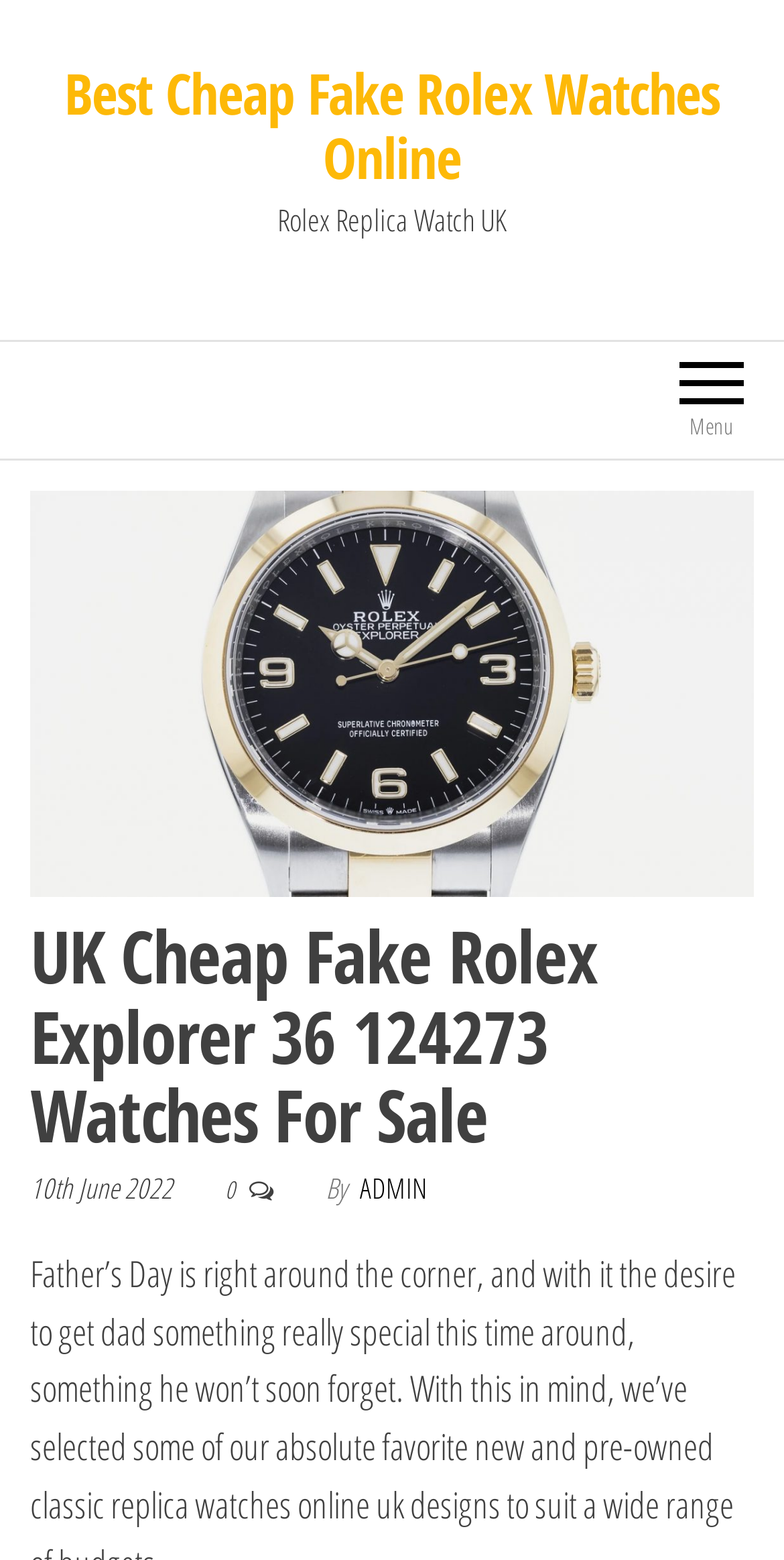How many articles are listed on this webpage?
Based on the image, give a one-word or short phrase answer.

1